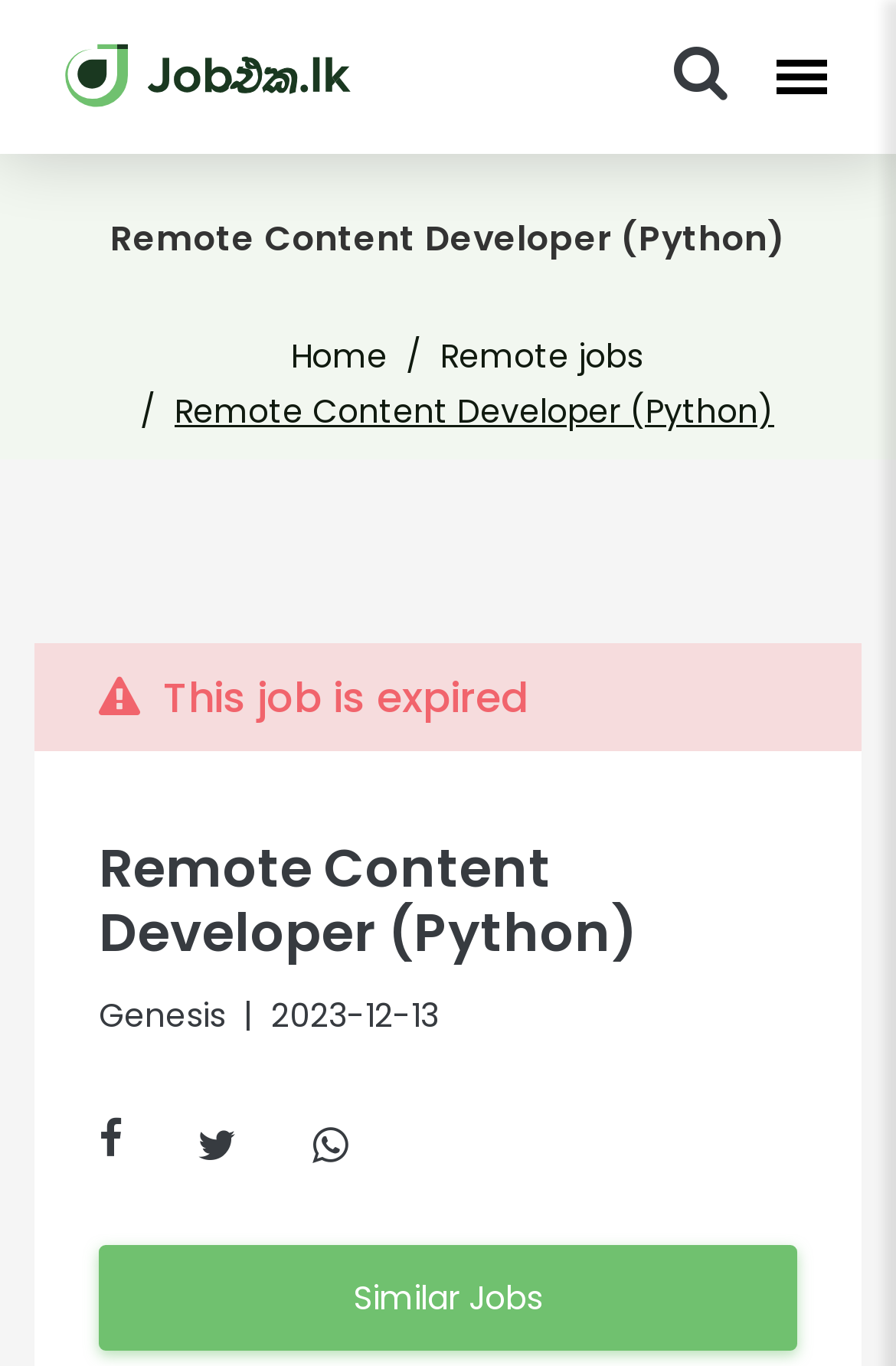What is the company name of the job posting?
Look at the image and respond with a one-word or short phrase answer.

Genesis